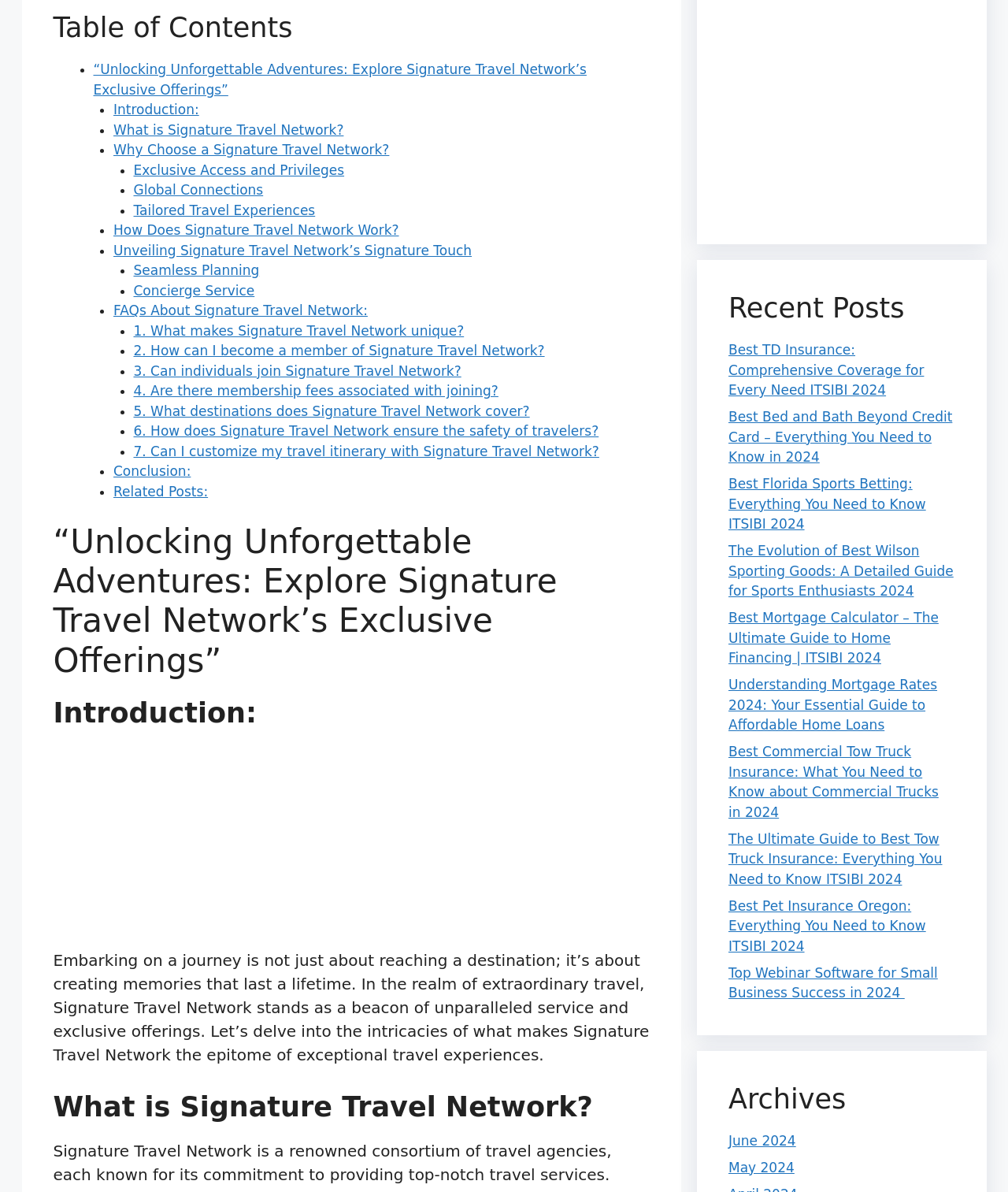Use a single word or phrase to answer the question:
What is the tone of the webpage?

Informative